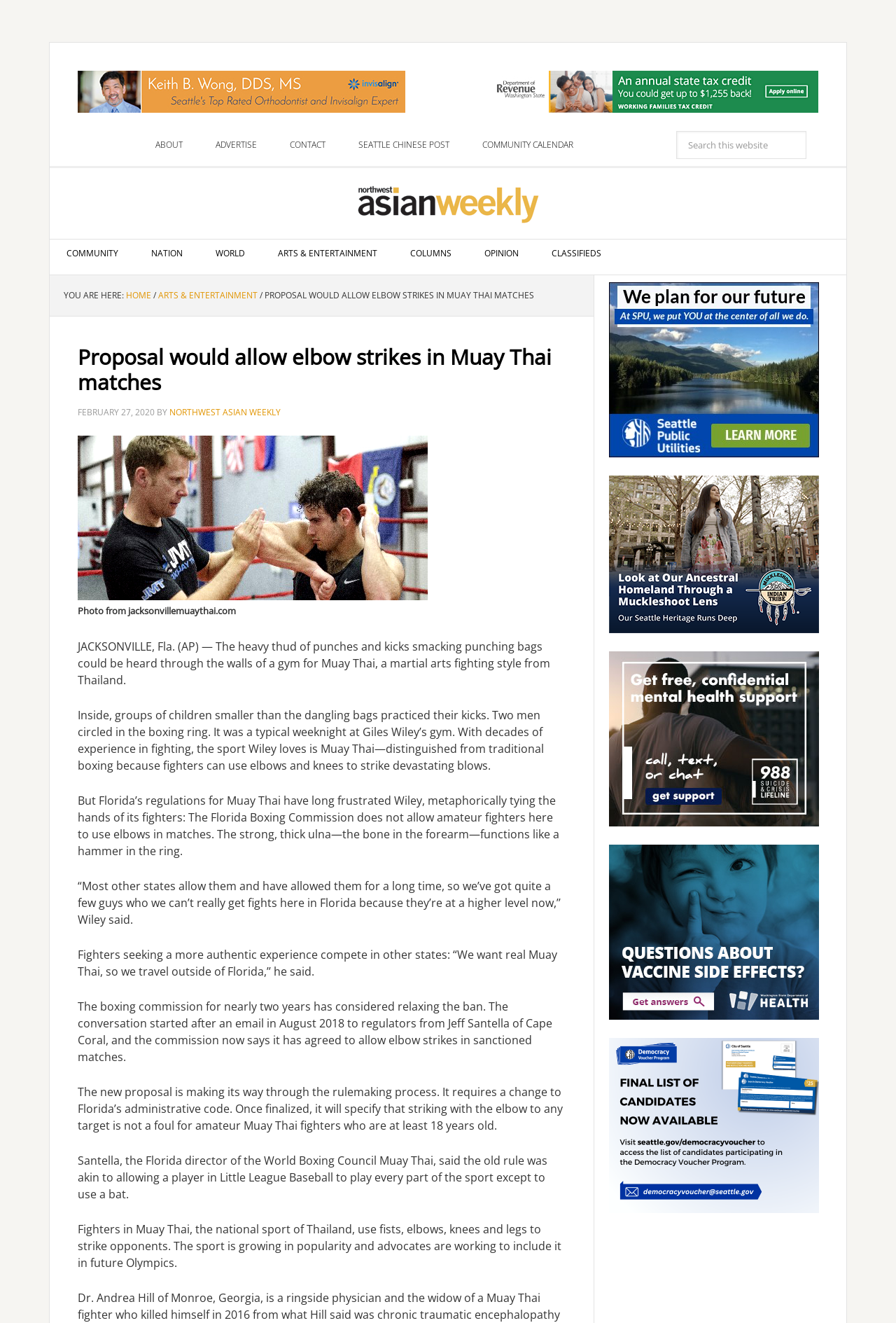Find the bounding box coordinates of the area to click in order to follow the instruction: "Go to ABOUT page".

[0.155, 0.099, 0.223, 0.12]